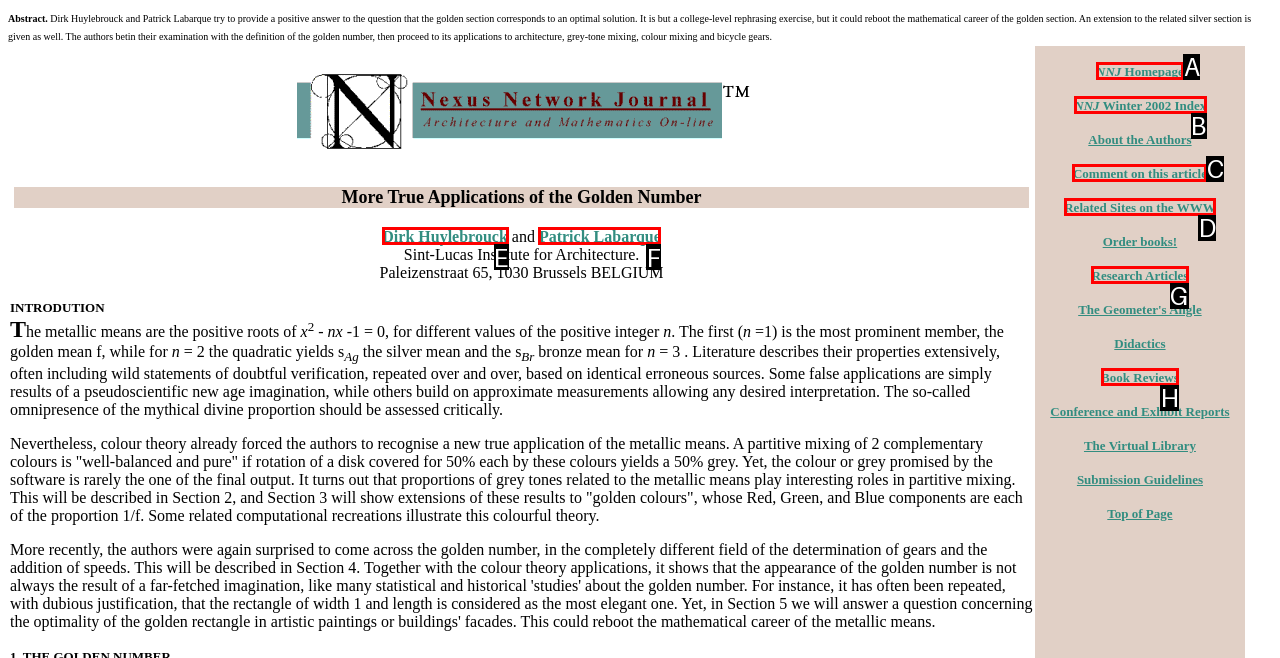Choose the HTML element that should be clicked to achieve this task: Read the article by Dirk Huylebrouck
Respond with the letter of the correct choice.

E